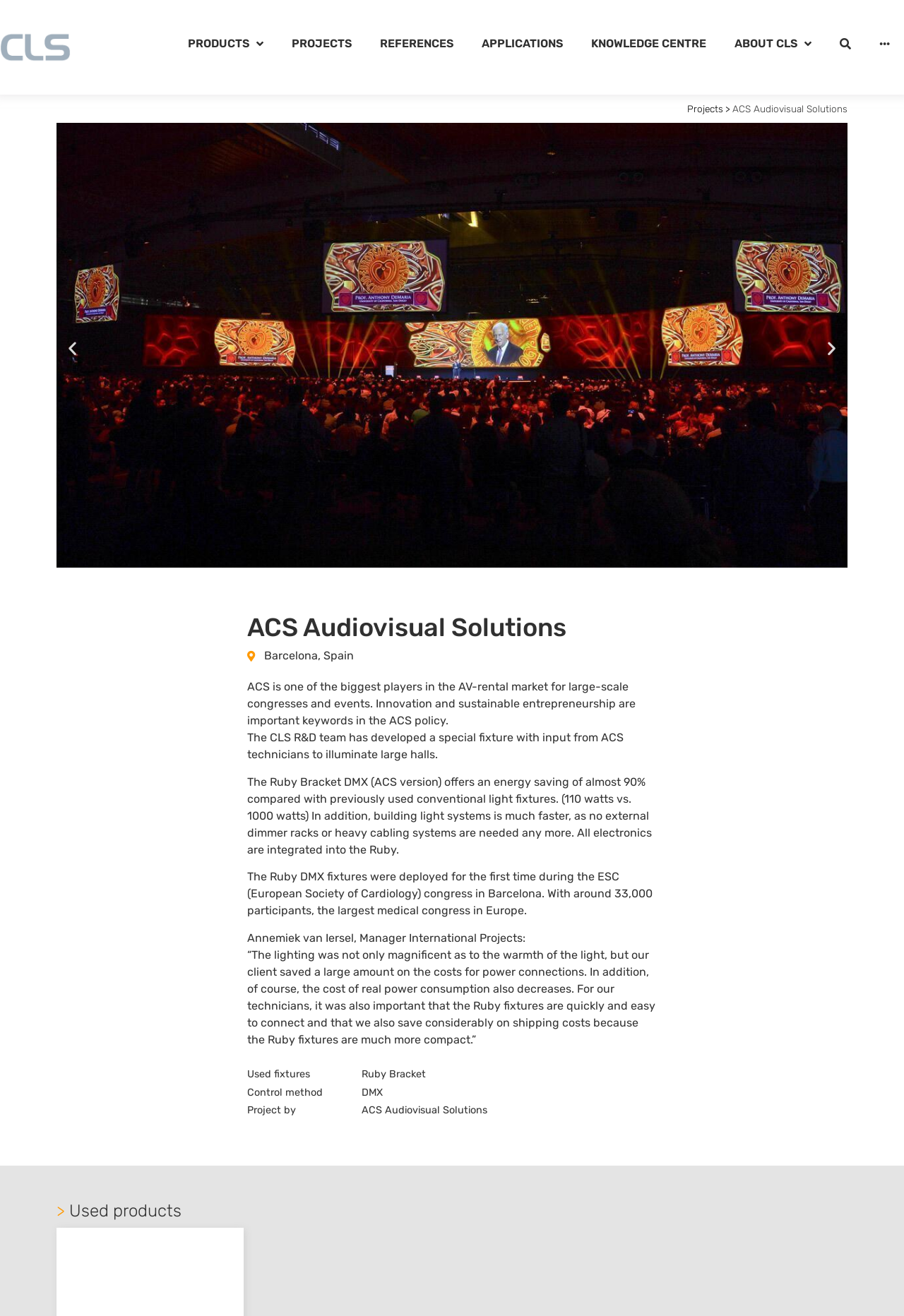Extract the primary heading text from the webpage.

ACS Audiovisual Solutions